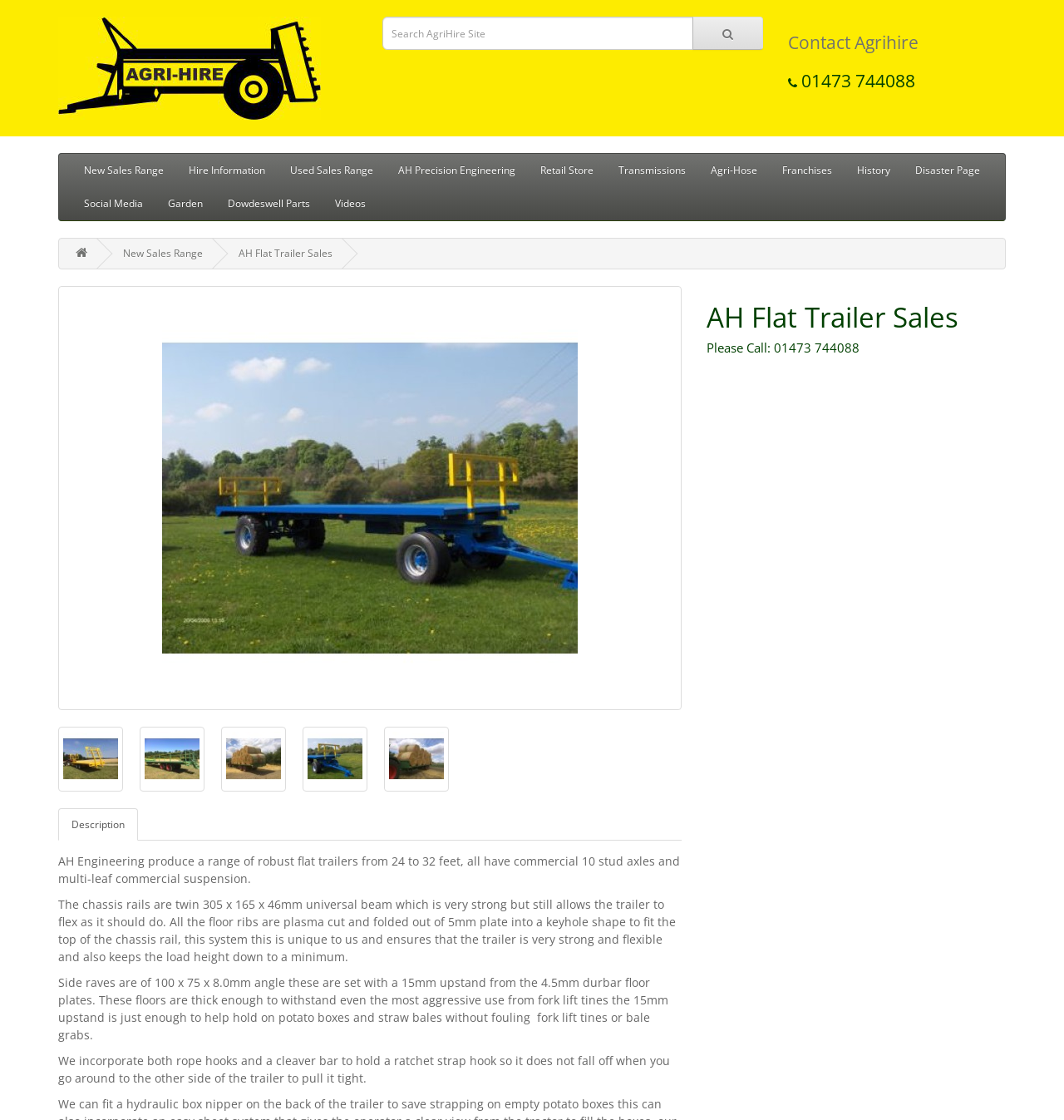Predict the bounding box coordinates for the UI element described as: "AH Precision Engineering". The coordinates should be four float numbers between 0 and 1, presented as [left, top, right, bottom].

[0.362, 0.137, 0.496, 0.167]